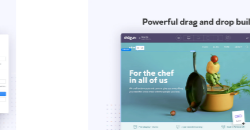Using a single word or phrase, answer the following question: 
What is the functionality of the page builder?

Drag-and-drop